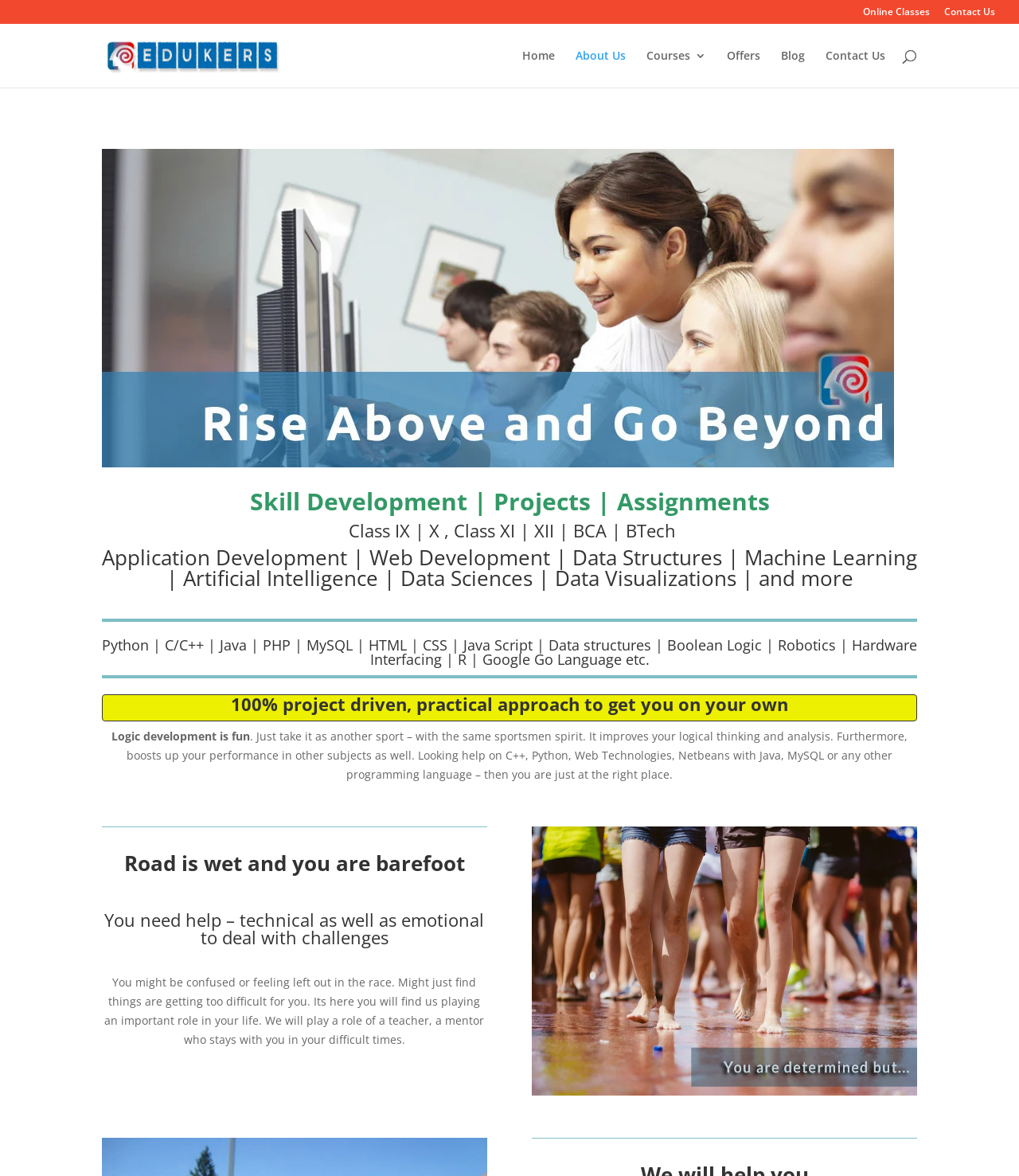What is the tone of the webpage?
Could you please answer the question thoroughly and with as much detail as possible?

The webpage has paragraphs that use phrases such as 'Logic development is fun' and 'We will play a role of a teacher, a mentor who stays with you in your difficult times.' This suggests that the tone of the webpage is encouraging and supportive, aiming to motivate and help students in their learning journey.